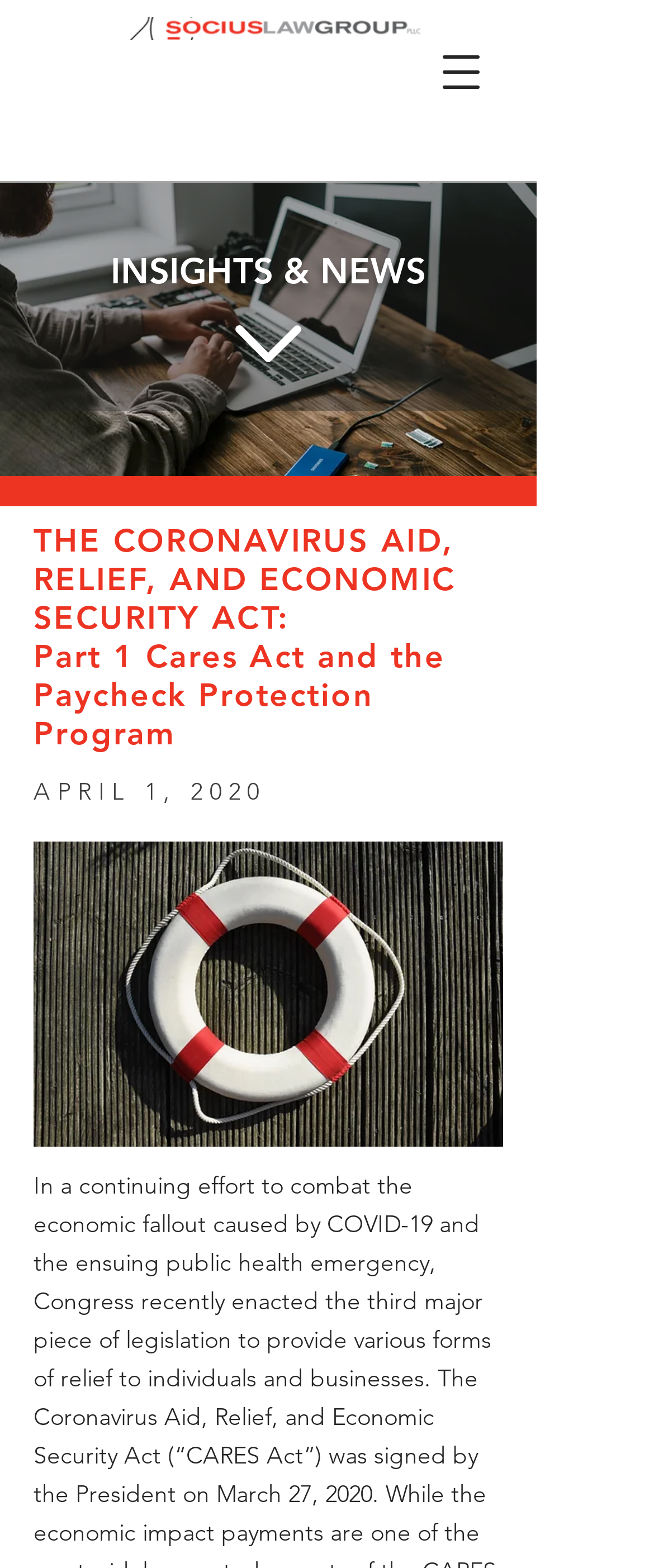What is the logo of the law group?
Using the visual information, respond with a single word or phrase.

Socius Law Group 20th anniversary logo